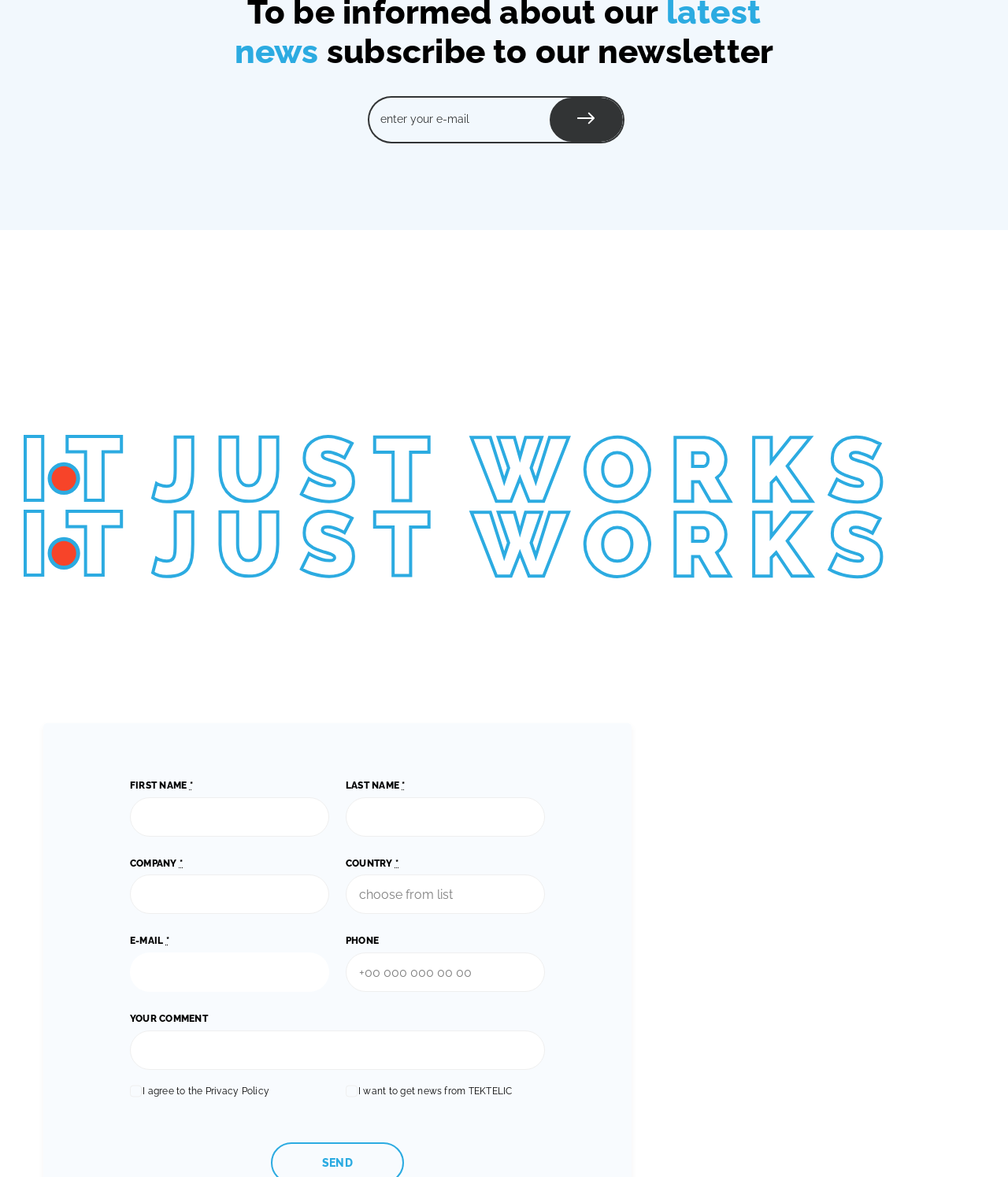Please answer the following question using a single word or phrase: 
What is the purpose of this webpage?

Subscription and contact